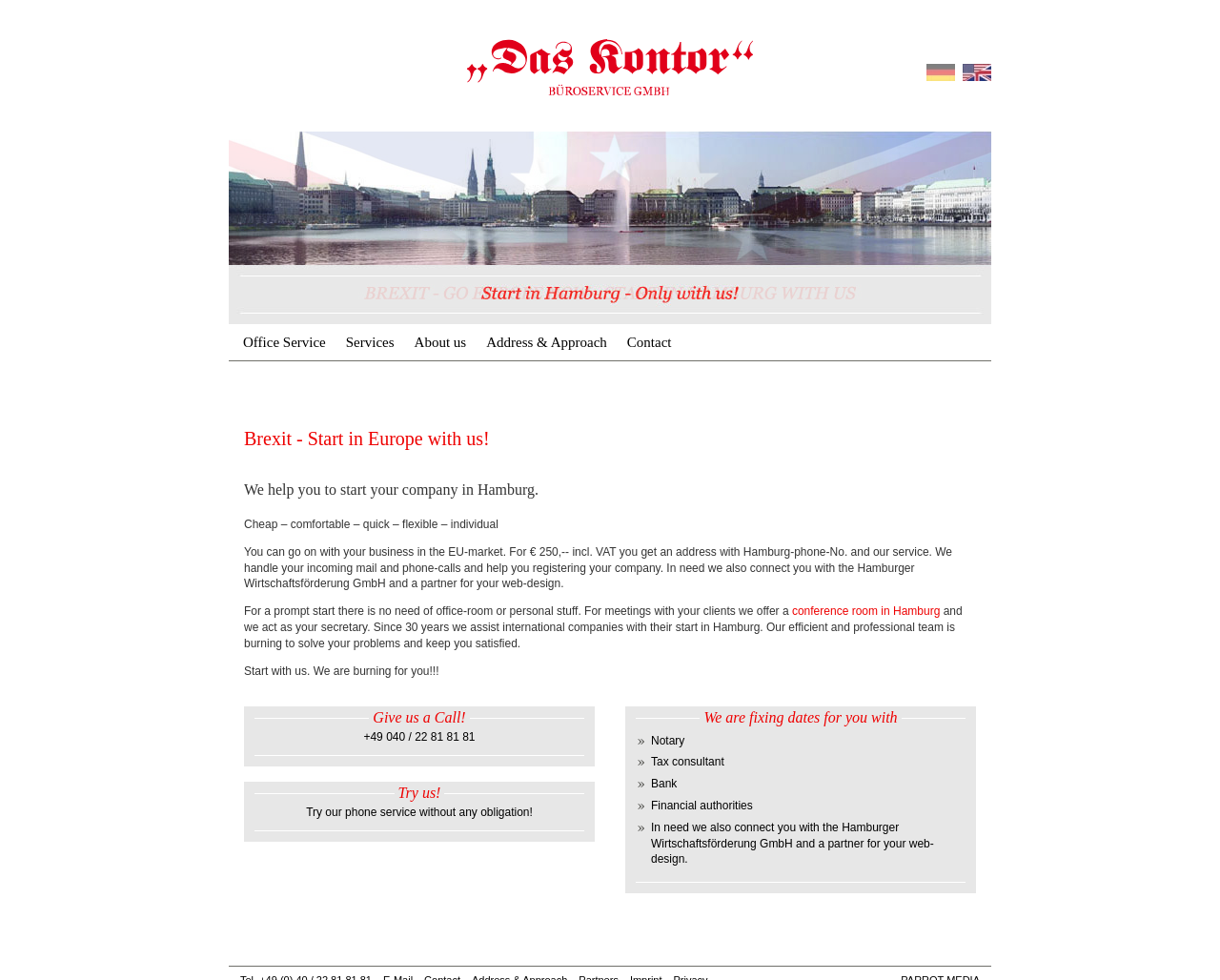Identify the bounding box of the UI element described as follows: "About us". Provide the coordinates as four float numbers in the range of 0 to 1 [left, top, right, bottom].

[0.333, 0.338, 0.388, 0.361]